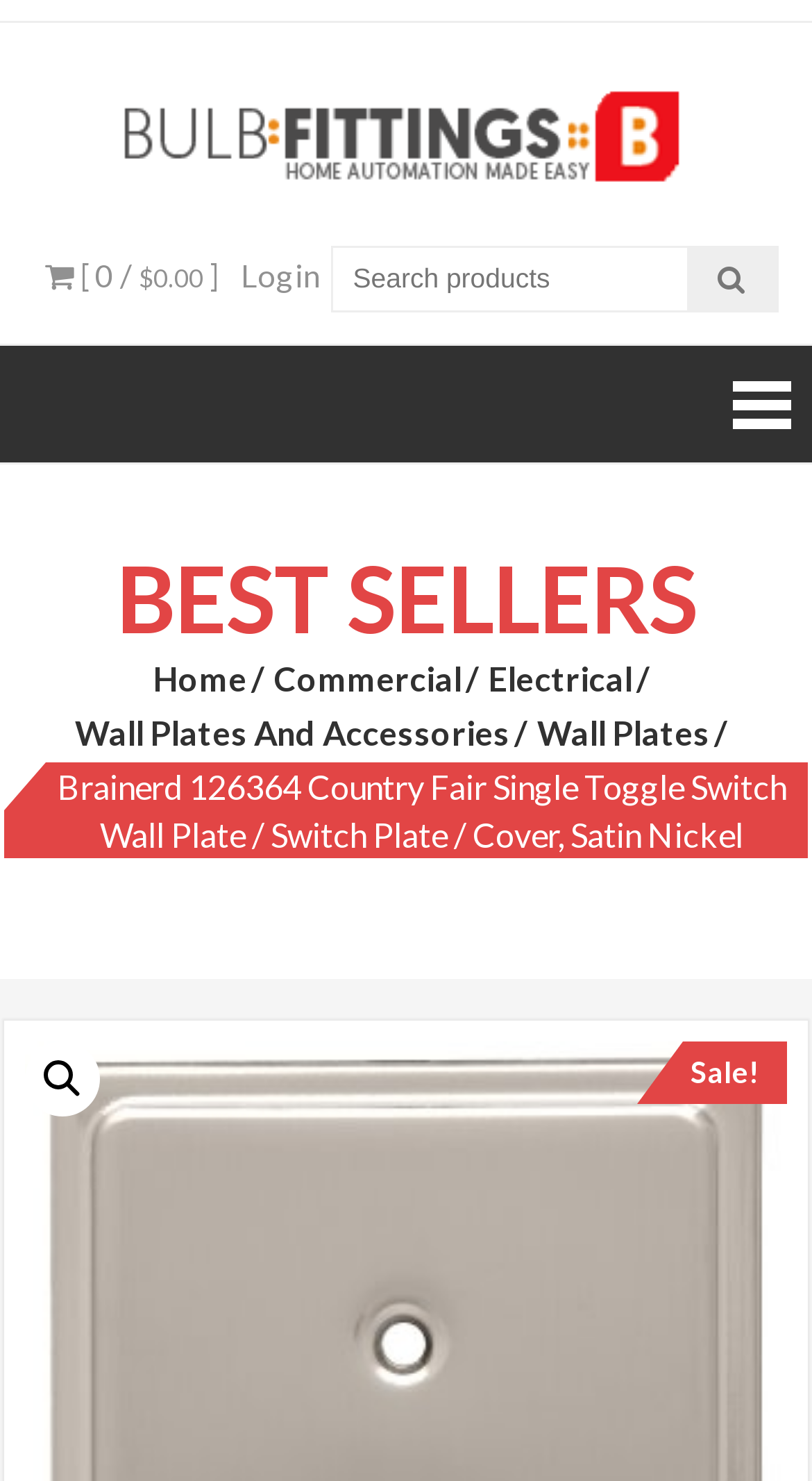Can you identify and provide the main heading of the webpage?

Bulbs & Fittings Ideas